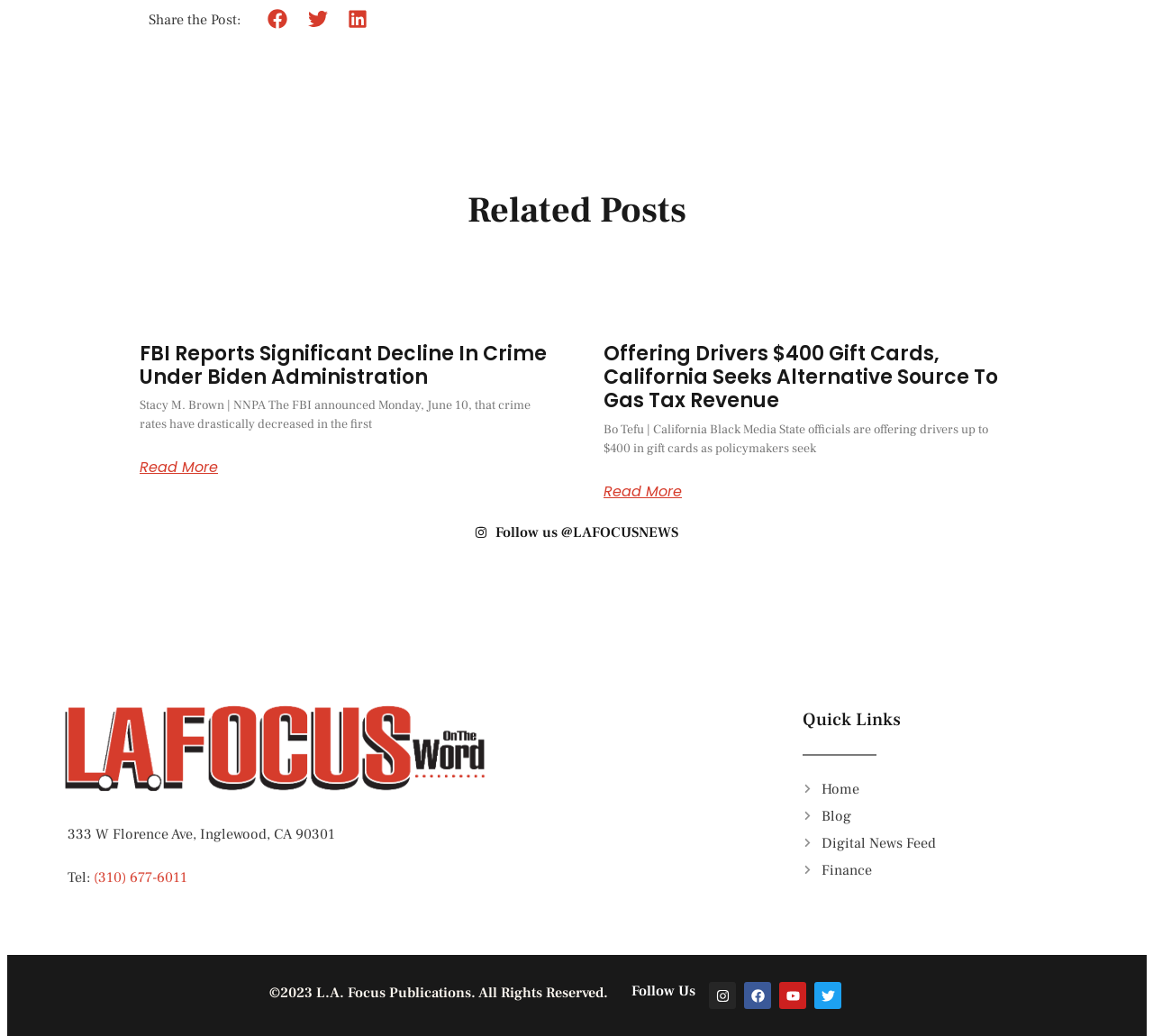How many related posts are shown?
Refer to the screenshot and respond with a concise word or phrase.

2